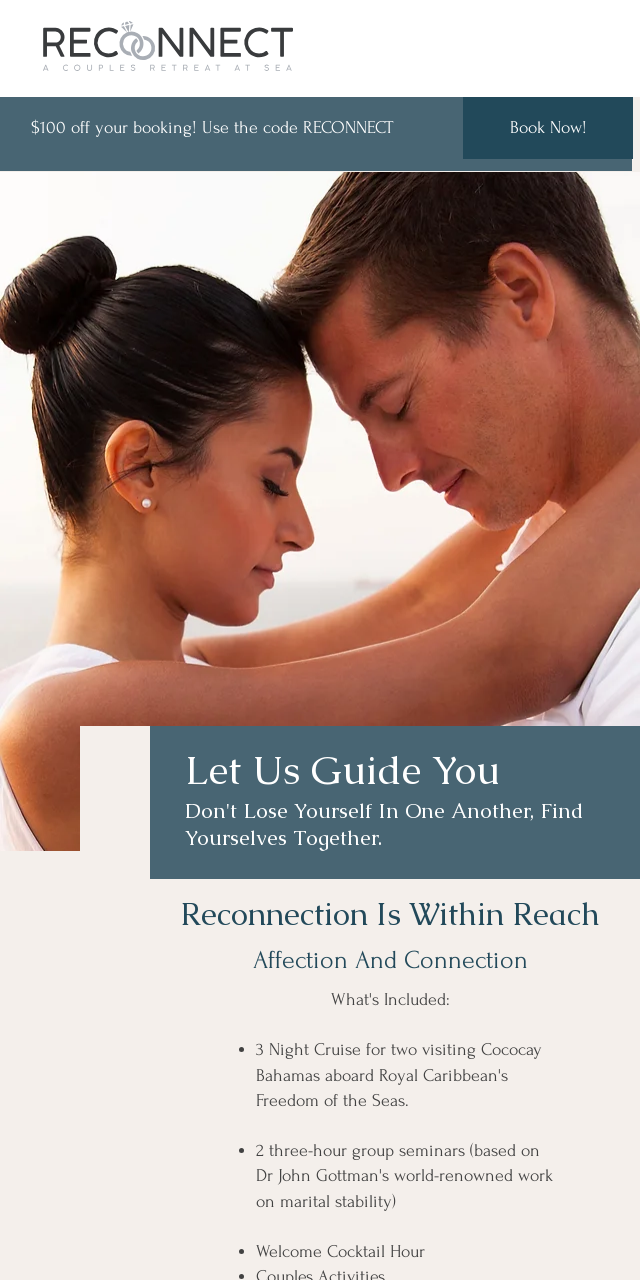Answer the question below with a single word or a brief phrase: 
Where is the three-night cruise headed?

The Bahamas